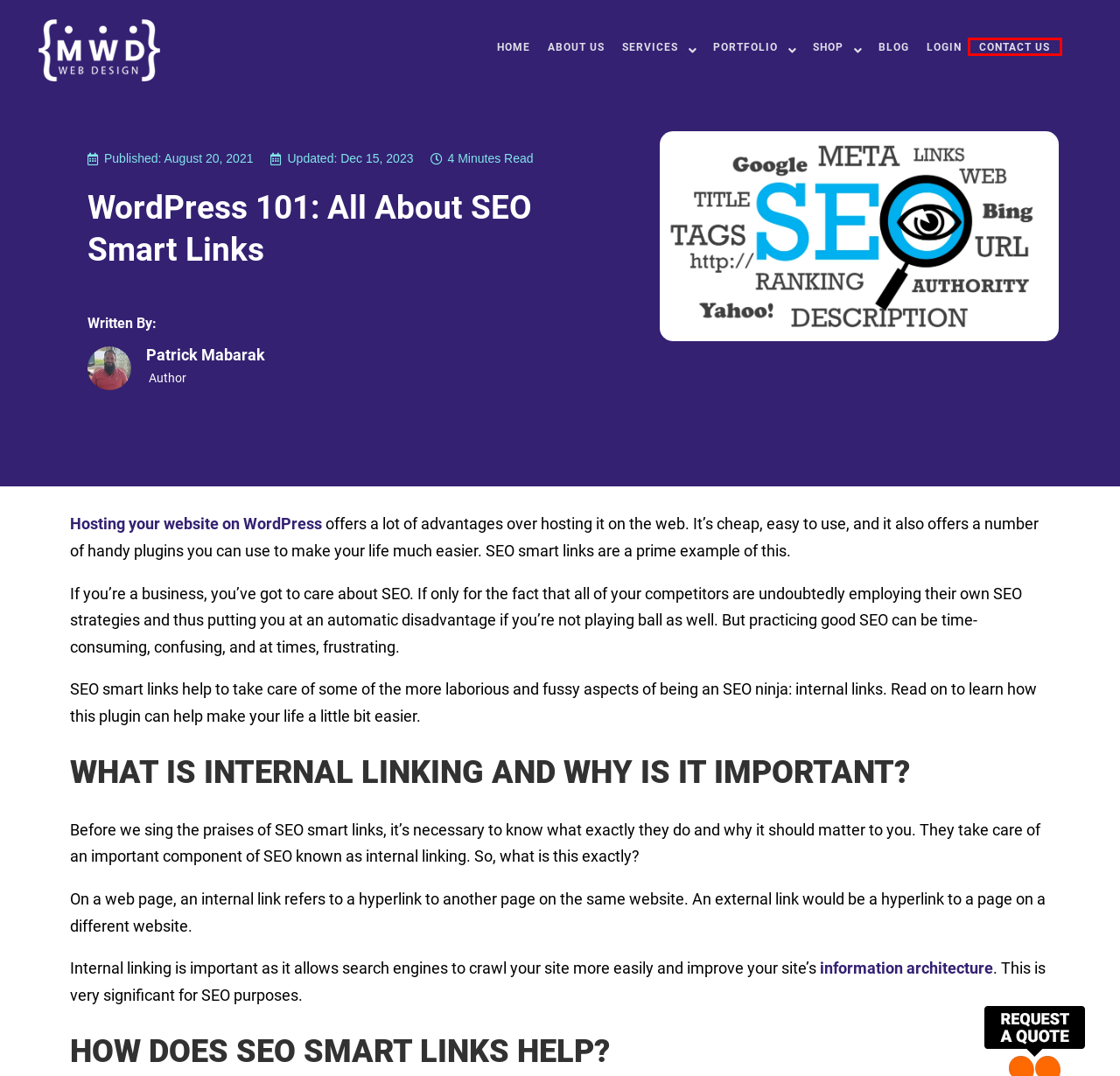You have a screenshot showing a webpage with a red bounding box around a UI element. Choose the webpage description that best matches the new page after clicking the highlighted element. Here are the options:
A. WordPress Hosting vs Web Hosting: What's the Difference? - MWD
B. SEO for Print-on-Demand Product Images - MWD Web Design, Inc.
C. Website Design Blog - MWD Web Design, Inc.
D. Florida Web Design - MWD Web Design, Inc.
E. White Hat Link Building - MWD Web Design, Inc.
F. Web Design in Florida | MWD Web Design | Florida Website Designers
G. How to turn website visitors into customers with smart PPC campaigns - MWD Web Design, Inc.
H. Contact Us - MWD Web Design, Inc.

H